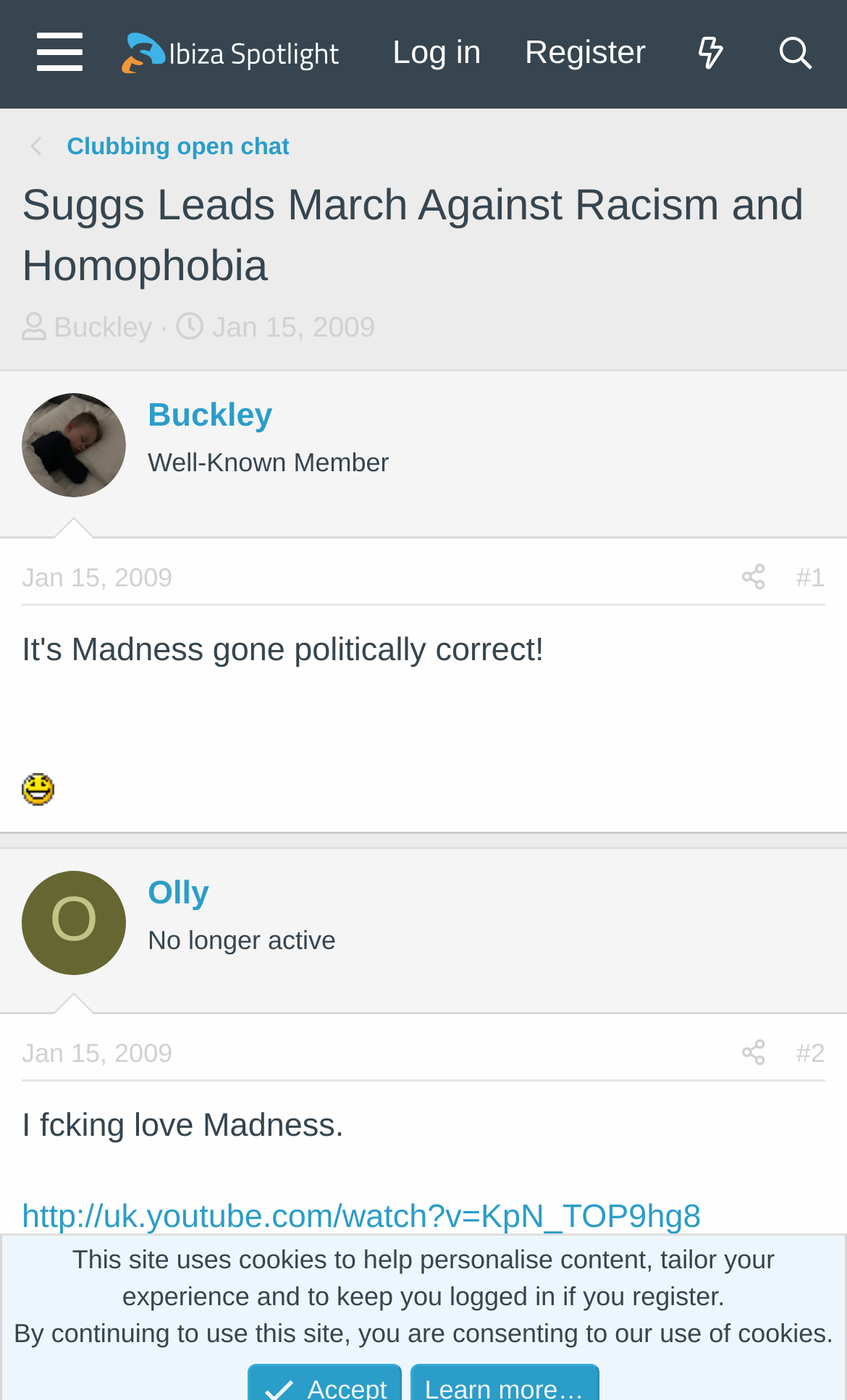Use a single word or phrase to answer the question:
How many threads are there in this forum?

1